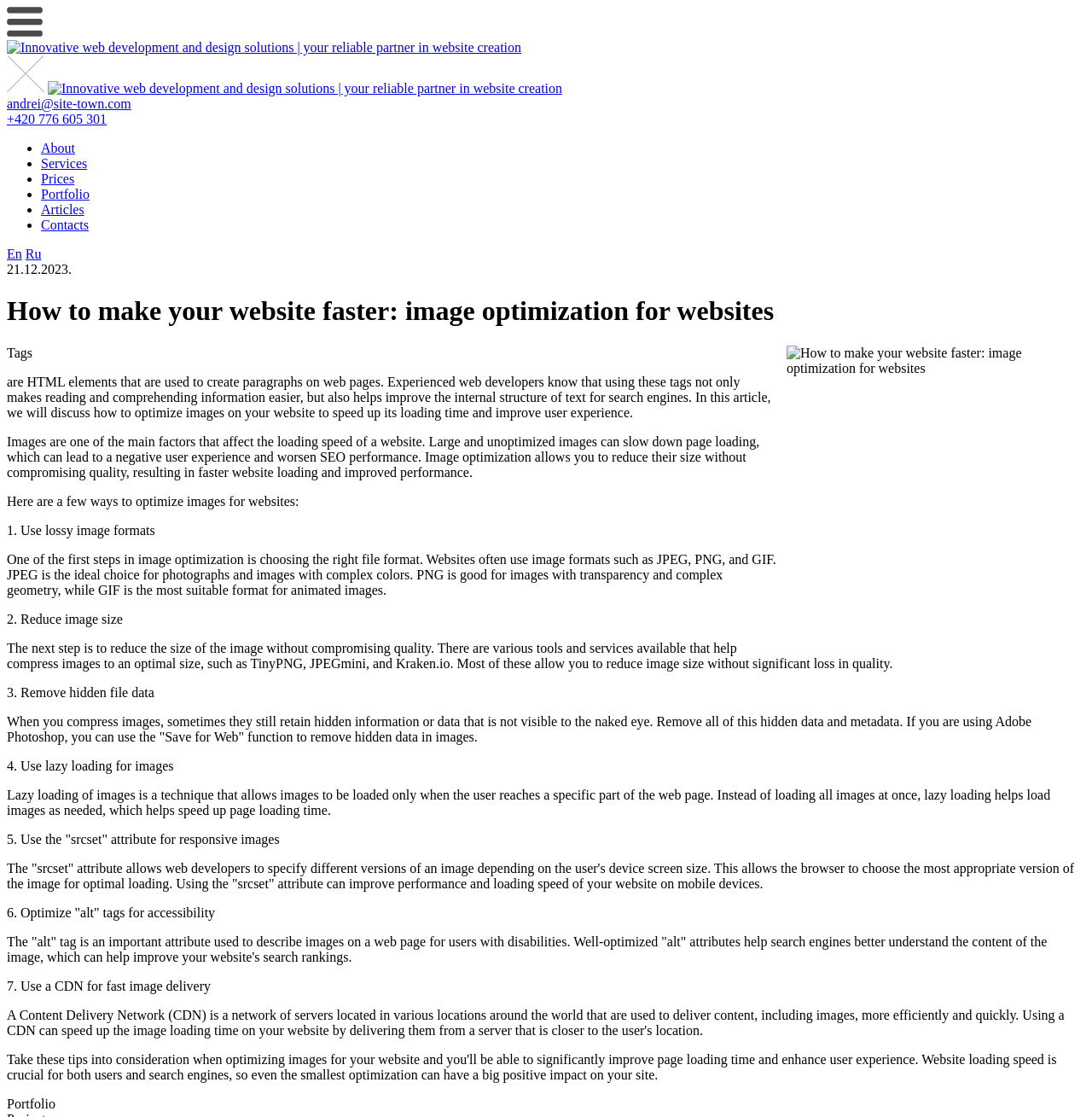Why are large and unoptimized images a problem?
Based on the image, answer the question with a single word or brief phrase.

Slow down page loading